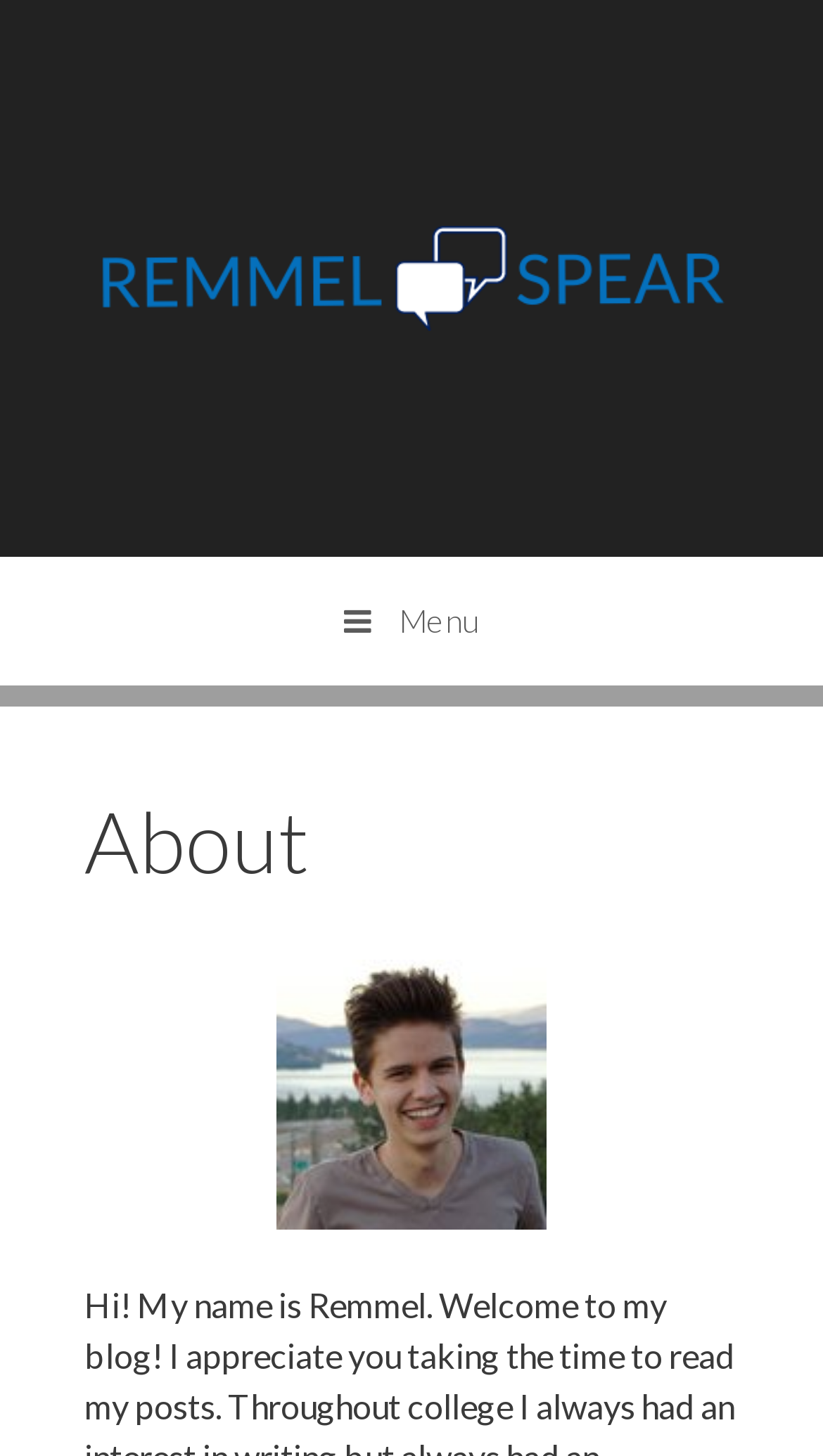Is the menu expanded?
Give a detailed and exhaustive answer to the question.

The button with the text ' Menu' has an attribute 'expanded' set to 'False', indicating that the menu is not expanded.